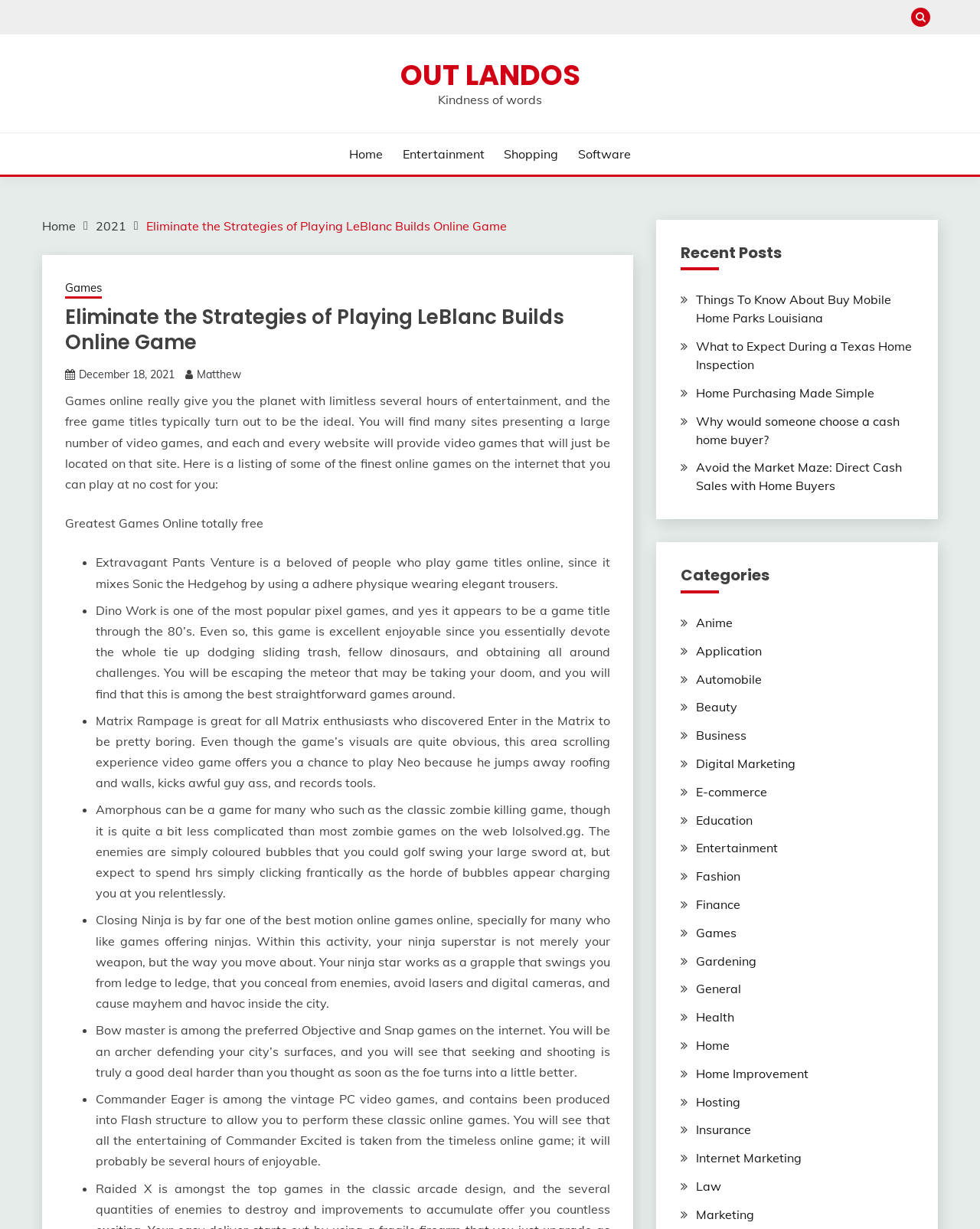Please answer the following question as detailed as possible based on the image: 
What is the date of the article?

I found the date of the article by looking at the link 'December 18, 2021' below the article title, which is a common location for date information.